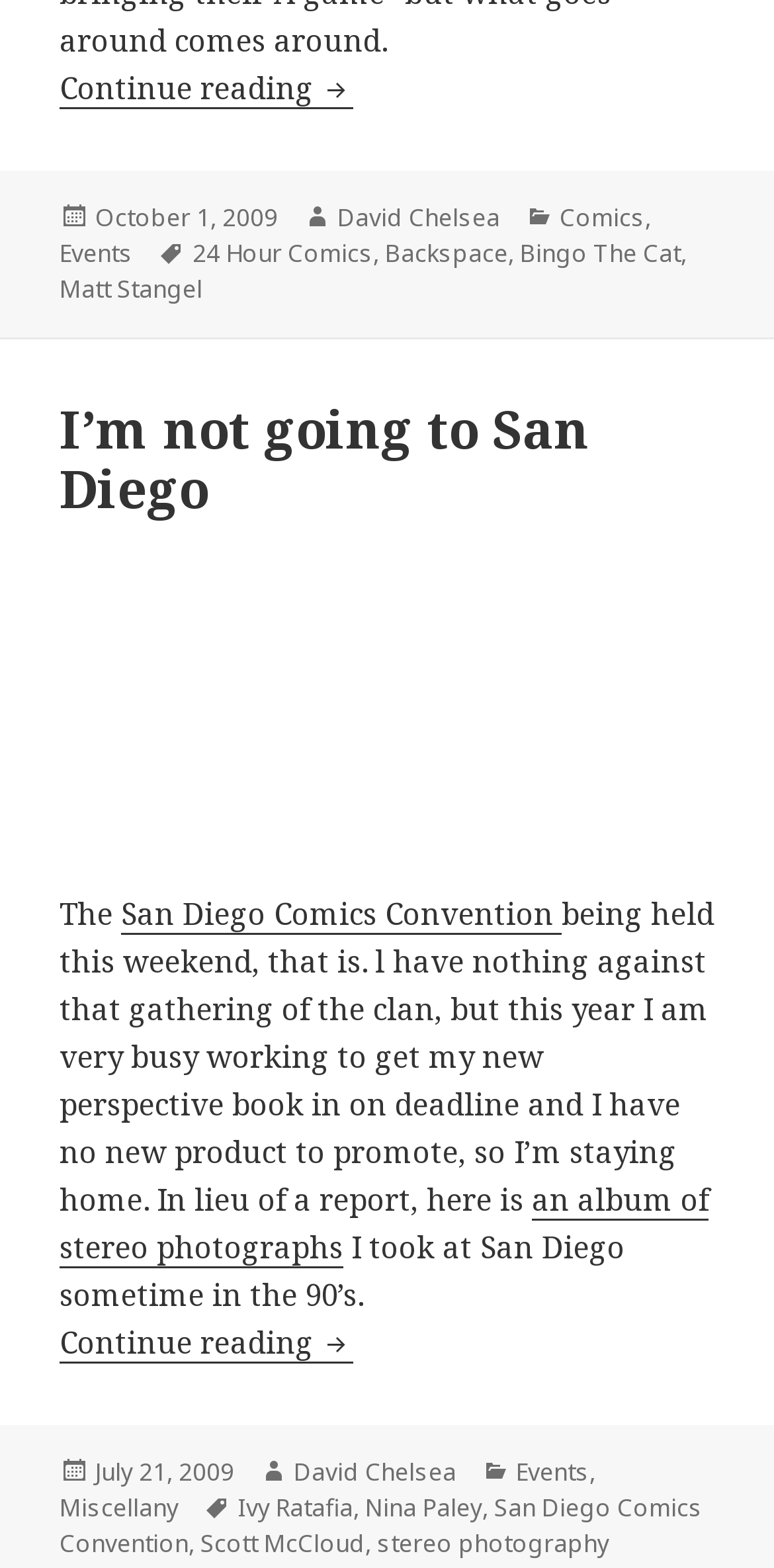Who is the author of the first article?
Craft a detailed and extensive response to the question.

I looked at the footer section of the first article and found the author's name, which is 'David Chelsea'. This is indicated by the 'Author' label followed by the link 'David Chelsea'.